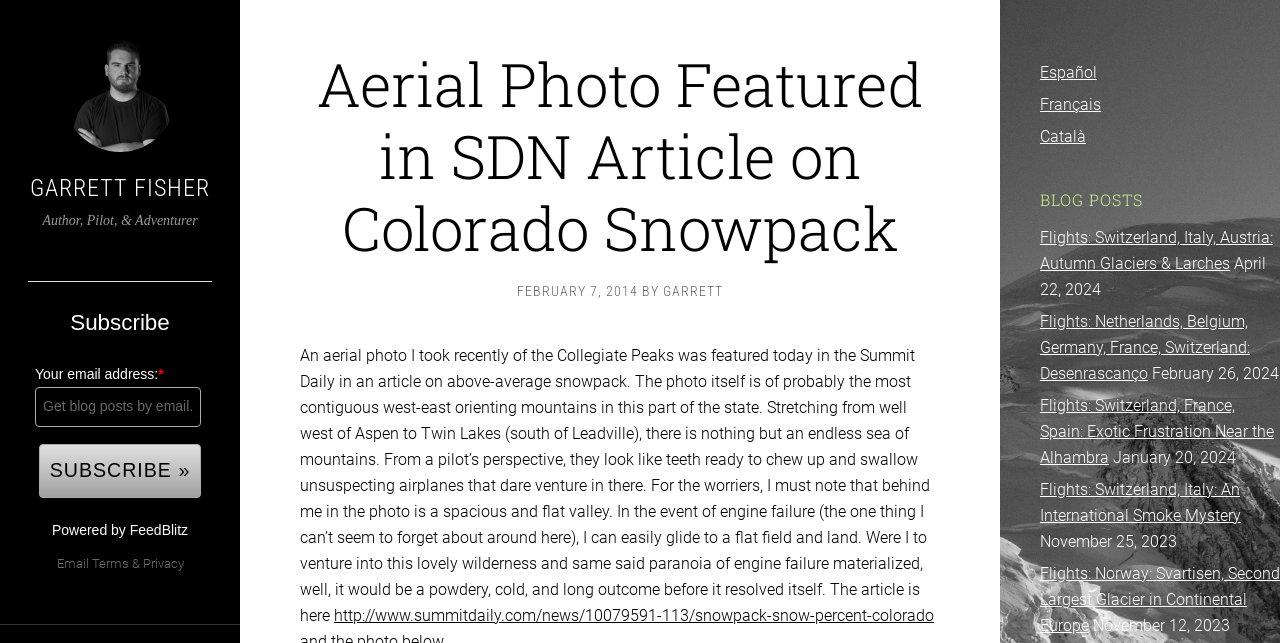Who is the author of the article?
Ensure your answer is thorough and detailed.

The author of the article is GARRETT FISHER, which is mentioned in the link 'GARRETT FISHER' and also in the StaticText 'BY GARRETT'.